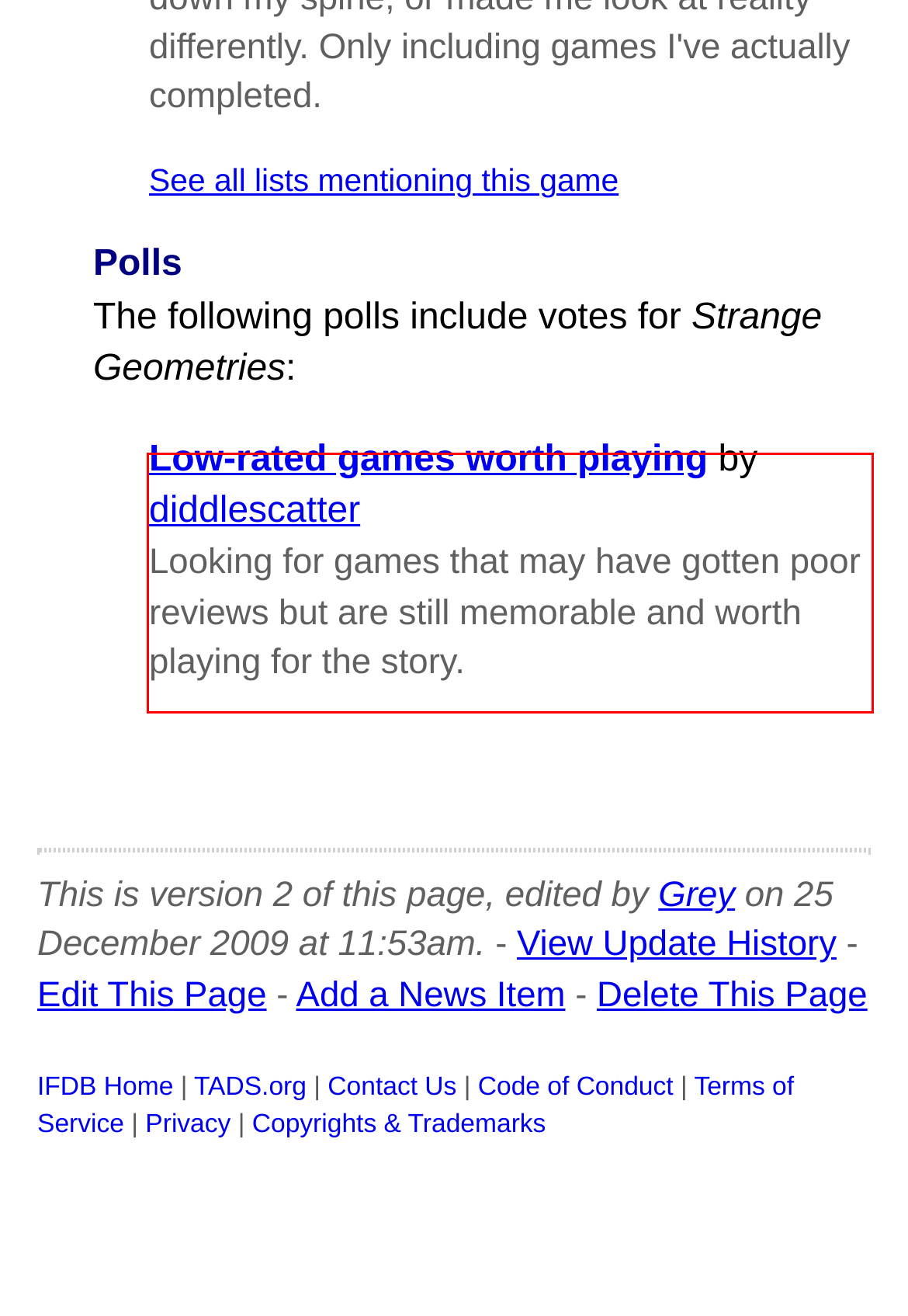Please examine the webpage screenshot containing a red bounding box and use OCR to recognize and output the text inside the red bounding box.

Low-rated games worth playing by diddlescatter Looking for games that may have gotten poor reviews but are still memorable and worth playing for the story.